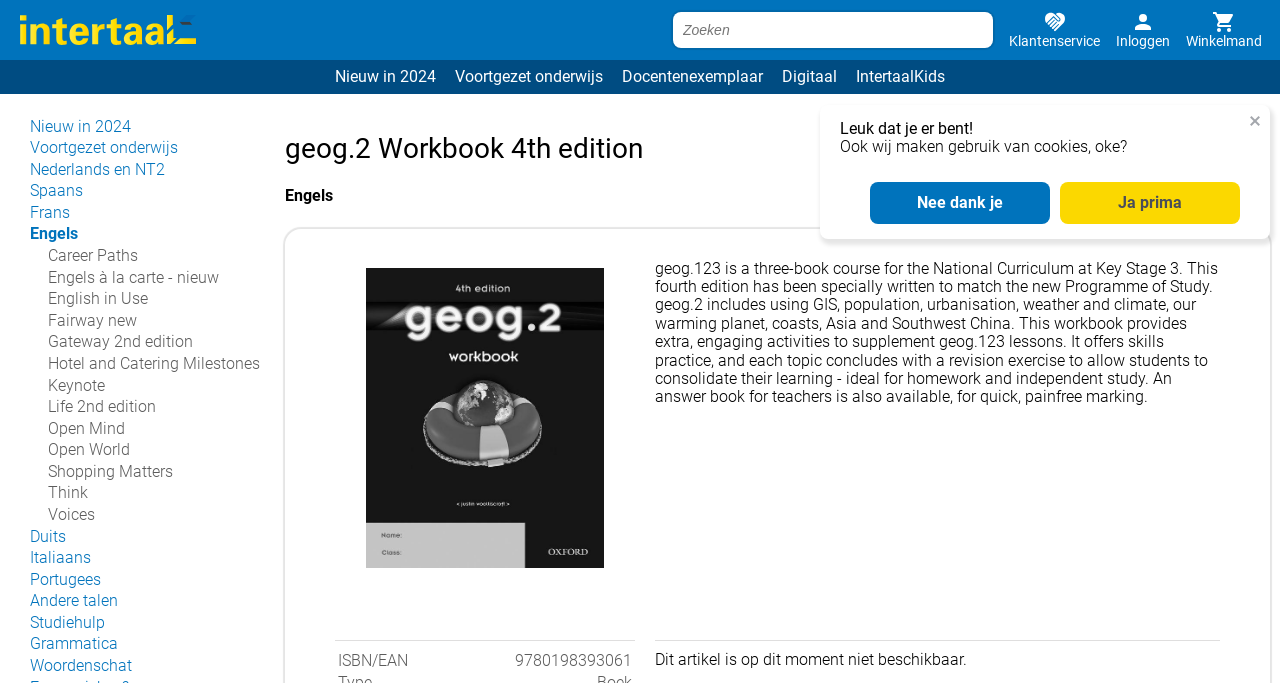What topics are covered in the workbook?
Please use the image to provide an in-depth answer to the question.

The description on the webpage mentions that the workbook covers topics such as GIS, population, urbanisation, weather and climate, our warming planet, coasts, Asia and Southwest China.